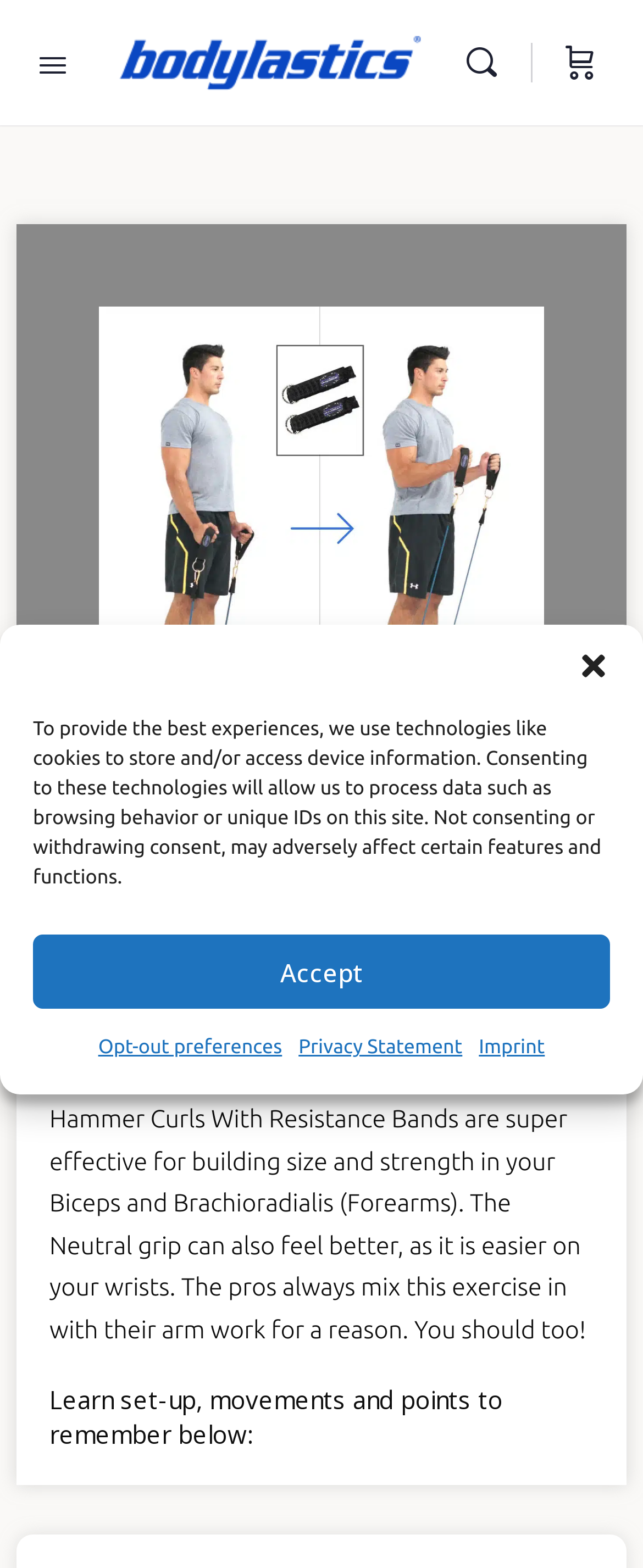Answer the question with a brief word or phrase:
What is the benefit of using a Neutral grip in Hammer Curls With Bands?

Easier on wrists